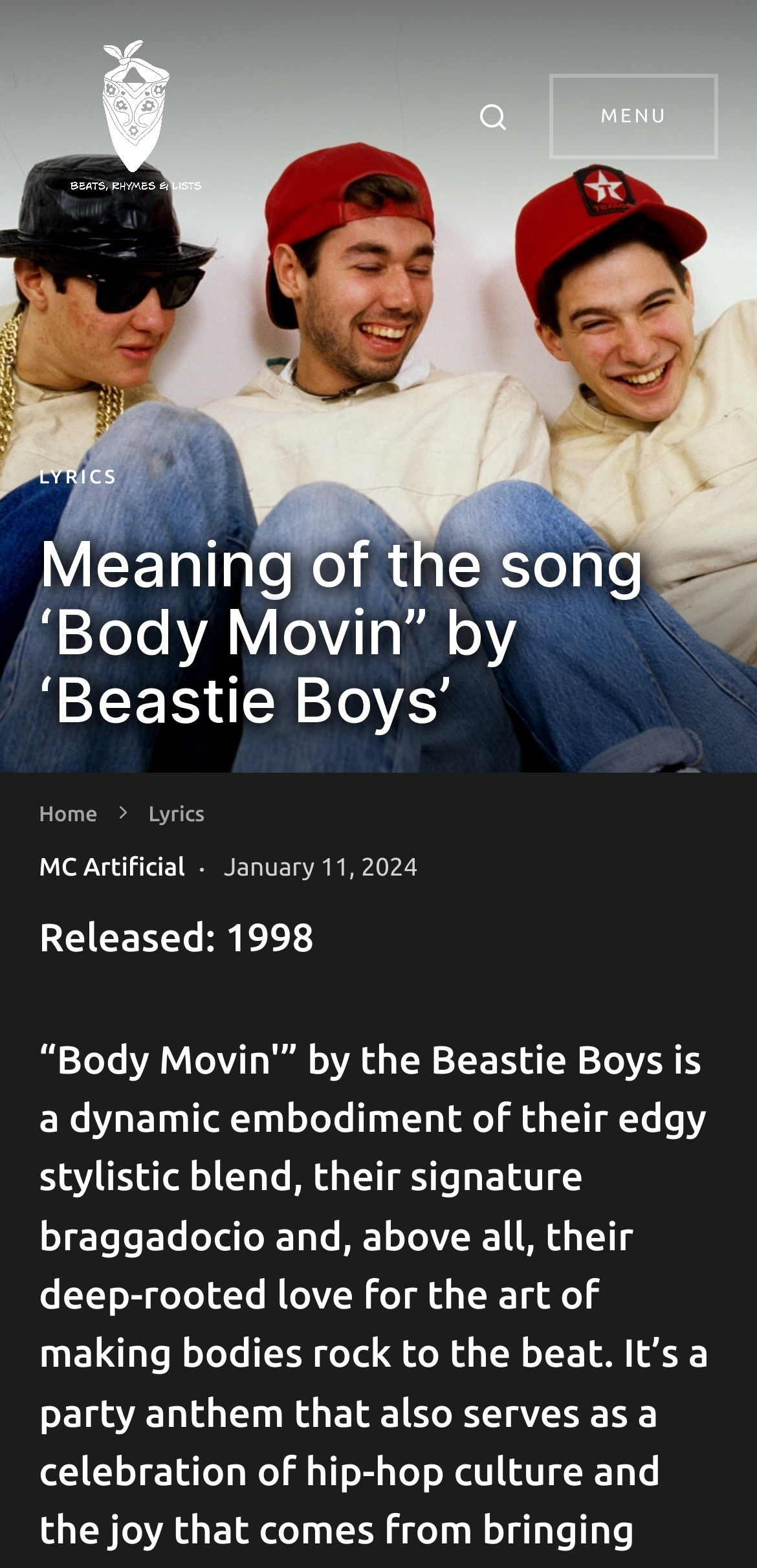What is the purpose of the button?
Please provide a single word or phrase answer based on the image.

Search